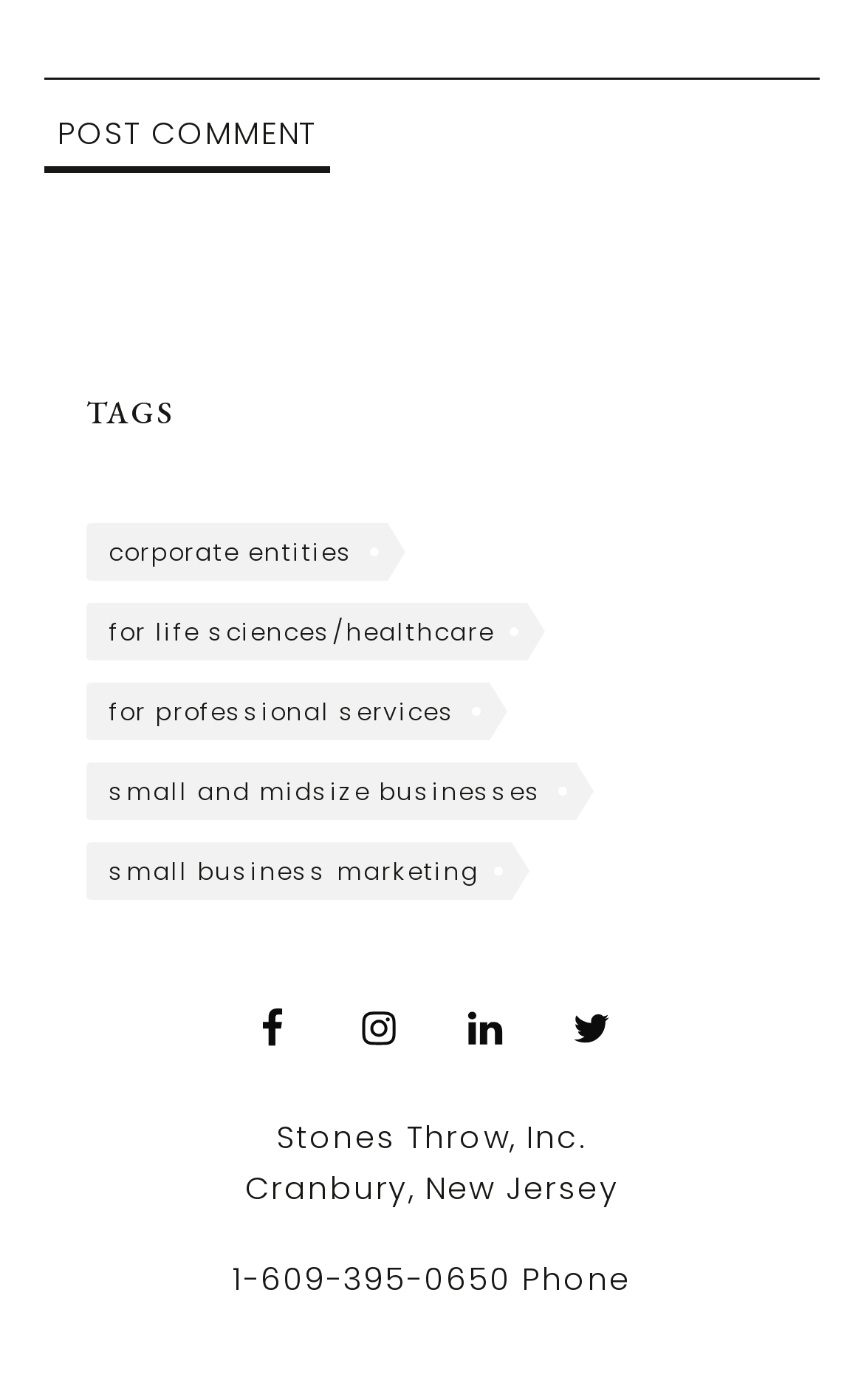Please provide a comprehensive answer to the question based on the screenshot: What is the company name?

I found the company name by looking at the static text elements at the bottom of the webpage, where I found the text 'Stones Throw, Inc.' which is likely to be the company name.